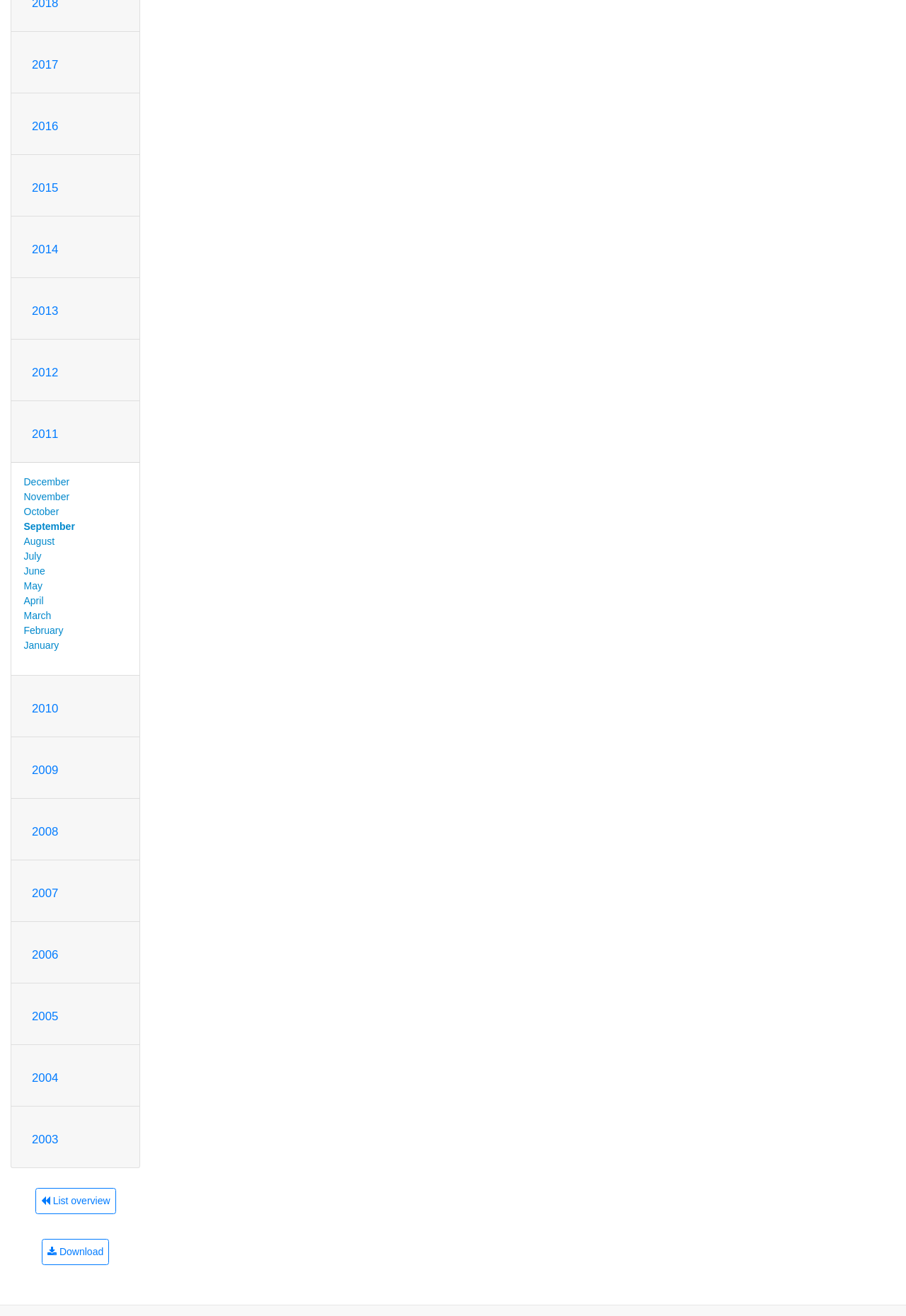Identify the bounding box for the described UI element: "2016".

[0.035, 0.091, 0.064, 0.101]